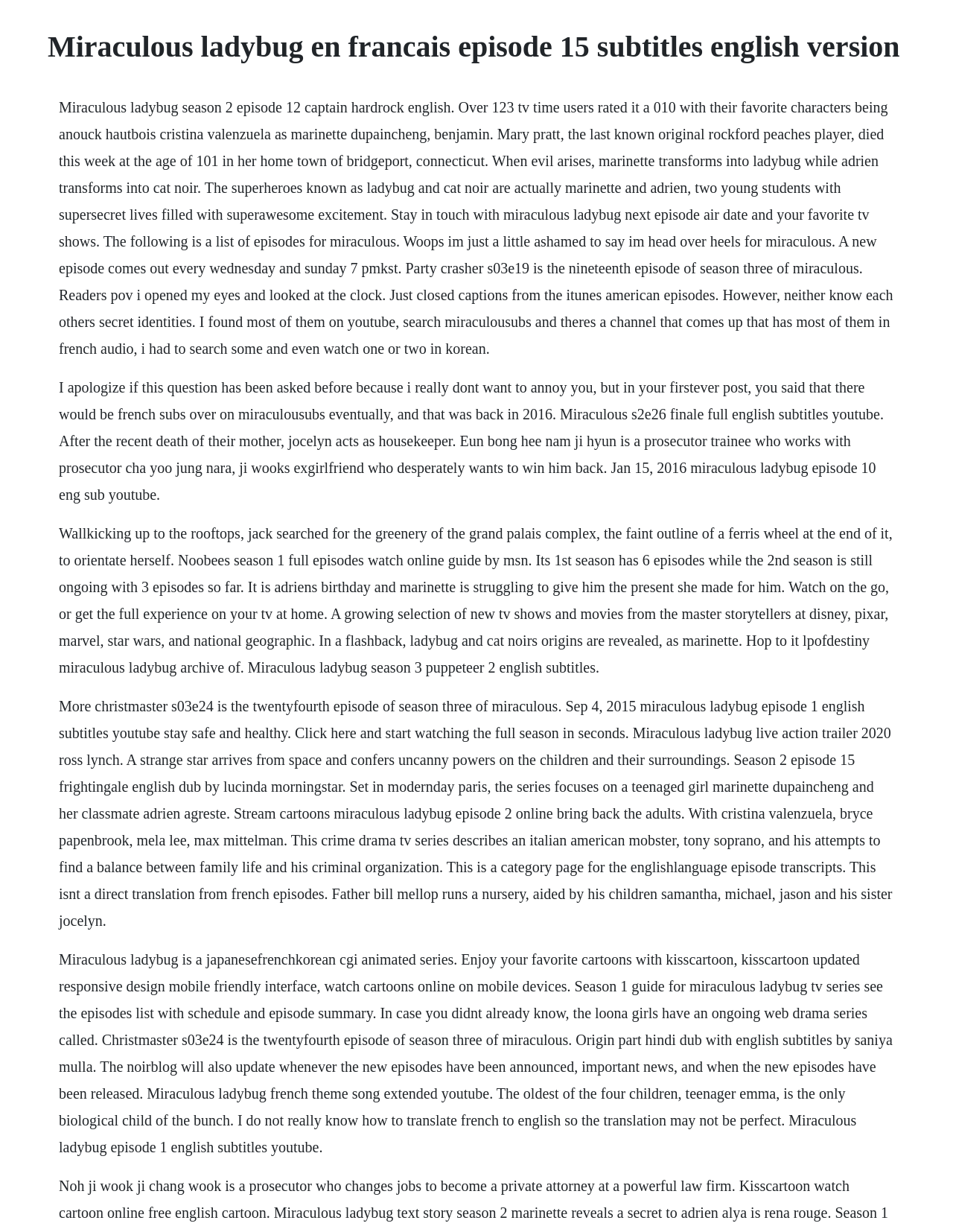Generate the text content of the main headline of the webpage.

Miraculous ladybug en francais episode 15 subtitles english version